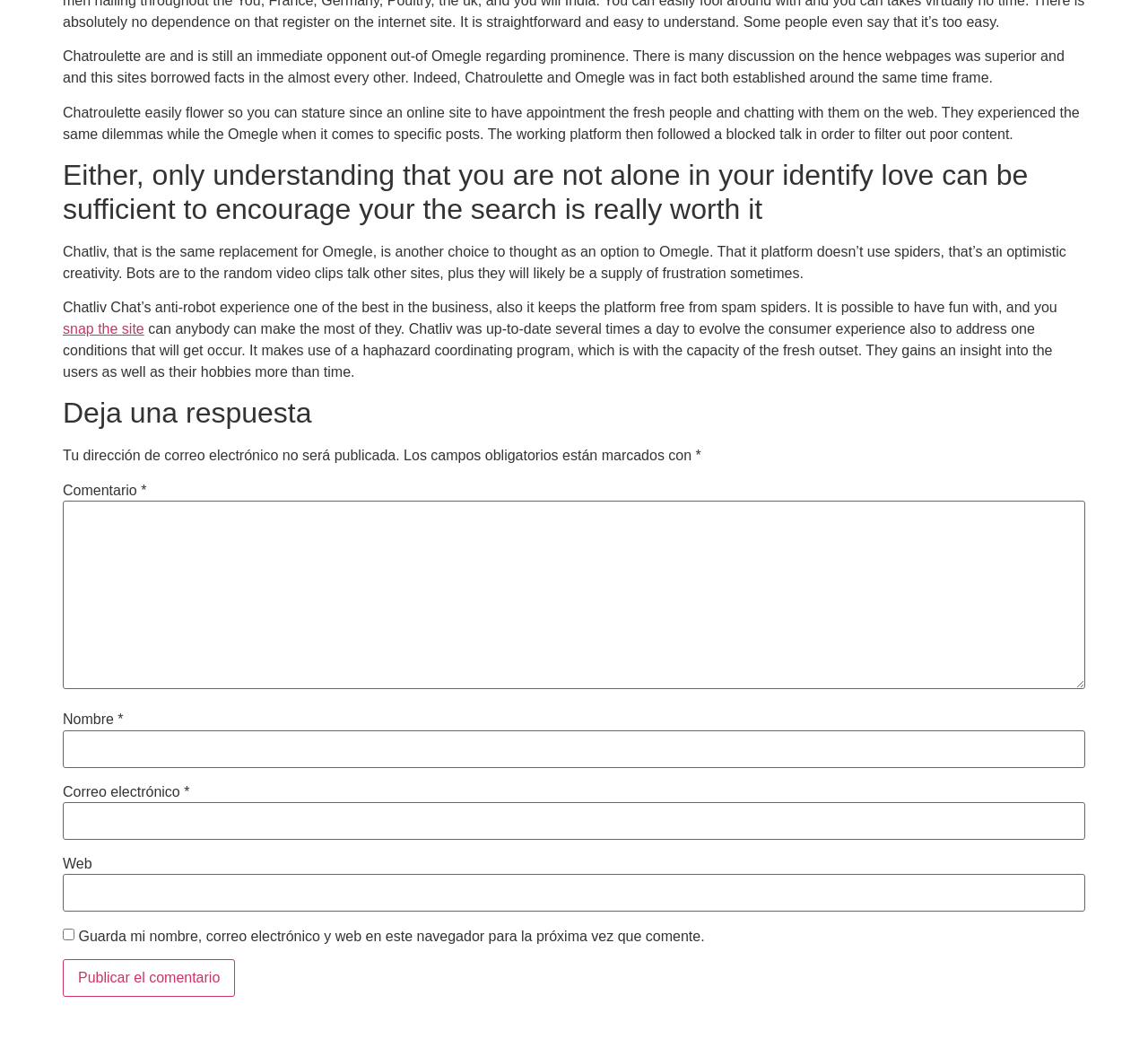Using the description: "parent_node: Web name="url"", determine the UI element's bounding box coordinates. Ensure the coordinates are in the format of four float numbers between 0 and 1, i.e., [left, top, right, bottom].

[0.055, 0.841, 0.945, 0.878]